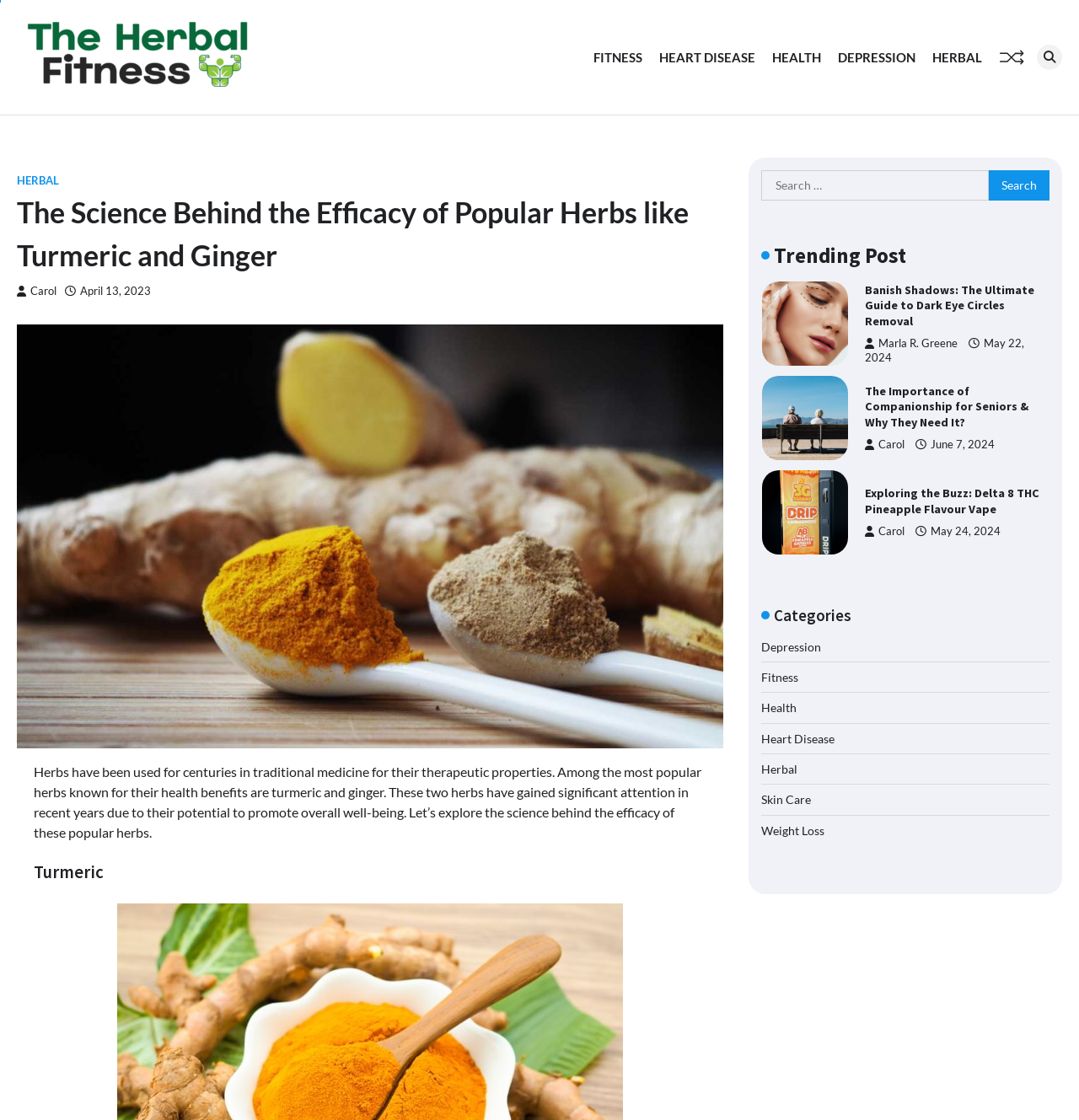Indicate the bounding box coordinates of the element that must be clicked to execute the instruction: "Search for a keyword". The coordinates should be given as four float numbers between 0 and 1, i.e., [left, top, right, bottom].

[0.705, 0.152, 0.973, 0.179]